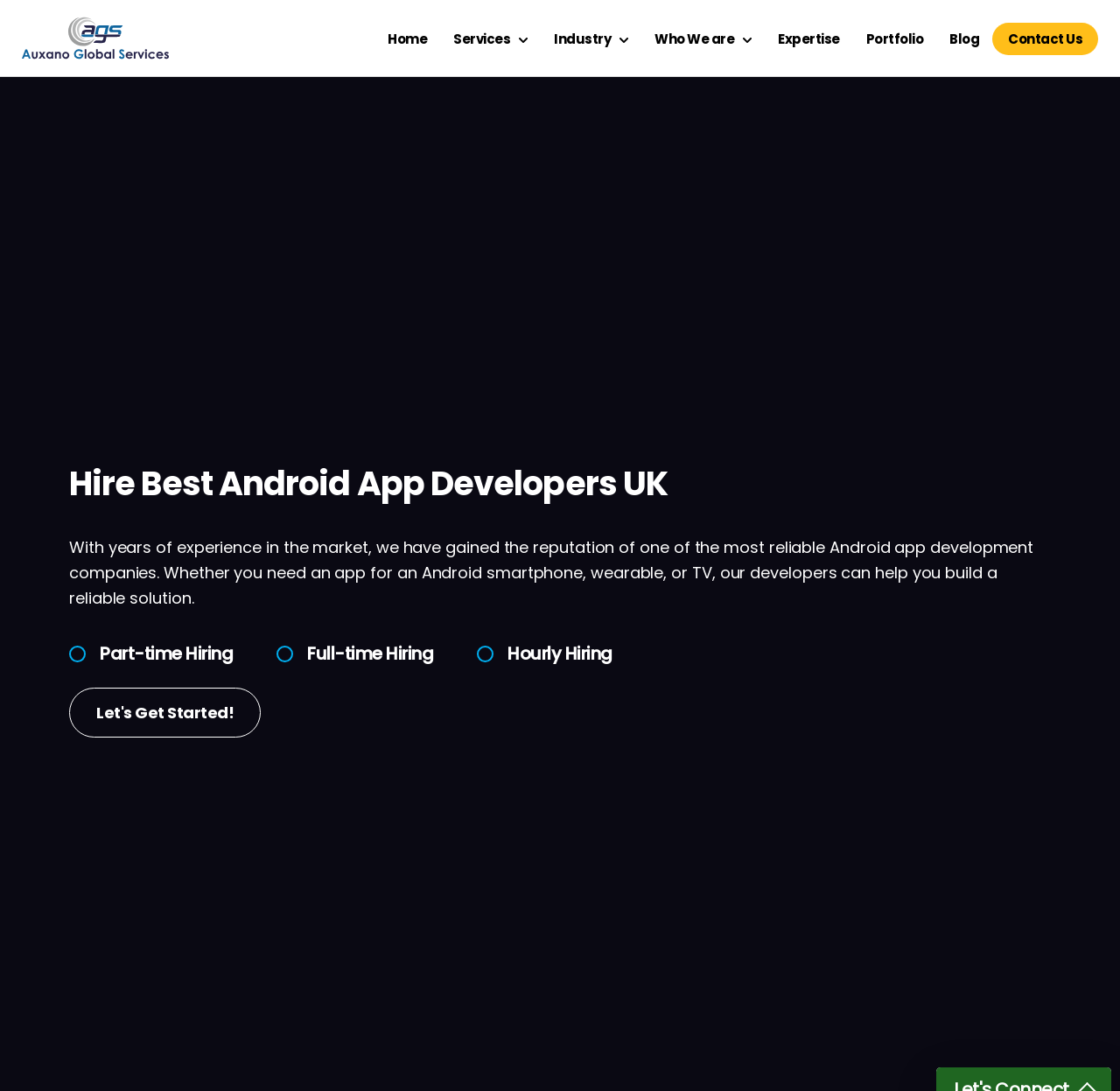Provide the bounding box coordinates of the HTML element described by the text: "IndustryVector Smart Object1". The coordinates should be in the format [left, top, right, bottom] with values between 0 and 1.

[0.483, 0.027, 0.573, 0.044]